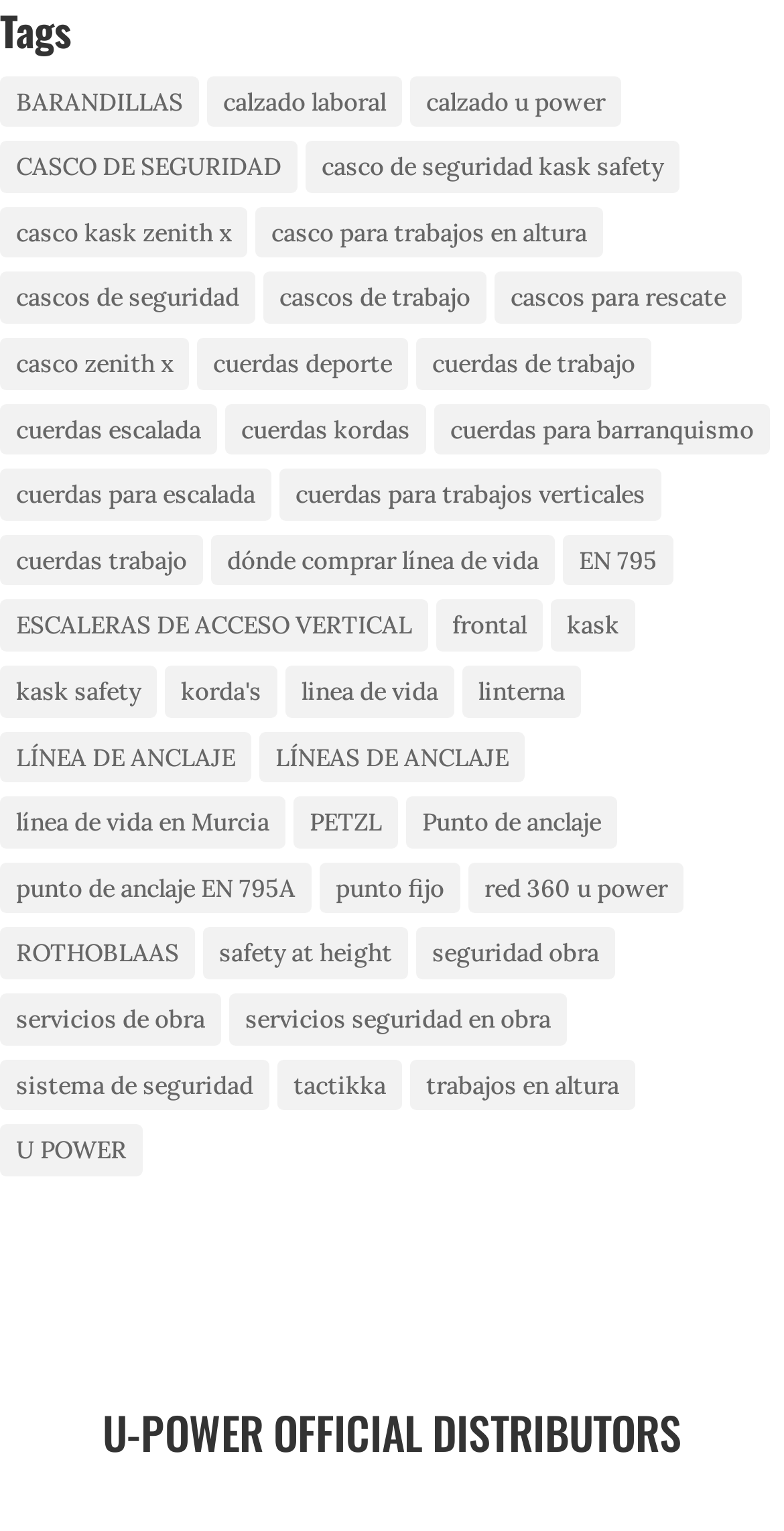Predict the bounding box coordinates for the UI element described as: "seguridad obra". The coordinates should be four float numbers between 0 and 1, presented as [left, top, right, bottom].

[0.531, 0.606, 0.785, 0.64]